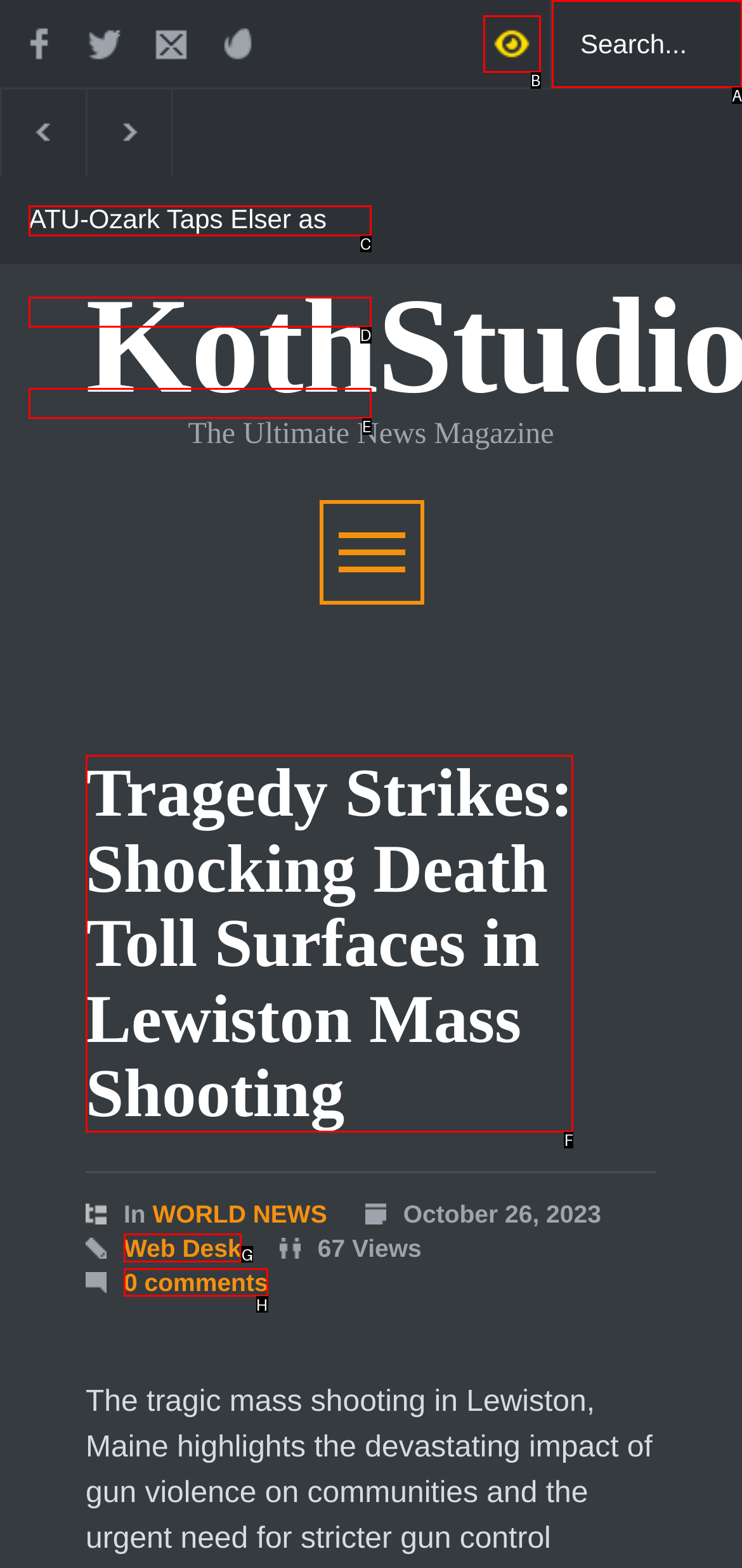Identify the correct option to click in order to complete this task: Check comments
Answer with the letter of the chosen option directly.

H